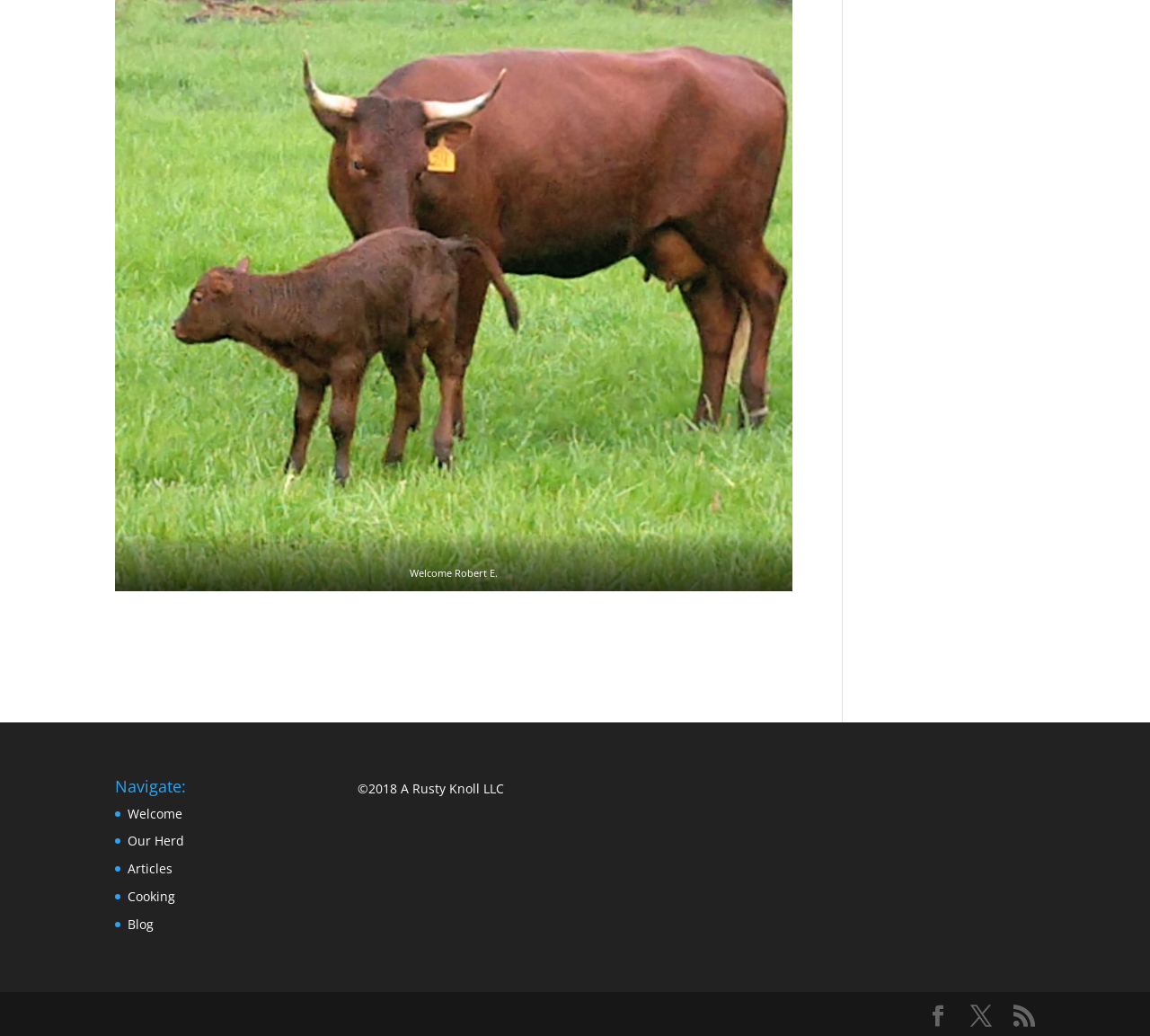What is the purpose of the links under 'Navigate:'?
From the image, respond with a single word or phrase.

To navigate to different sections